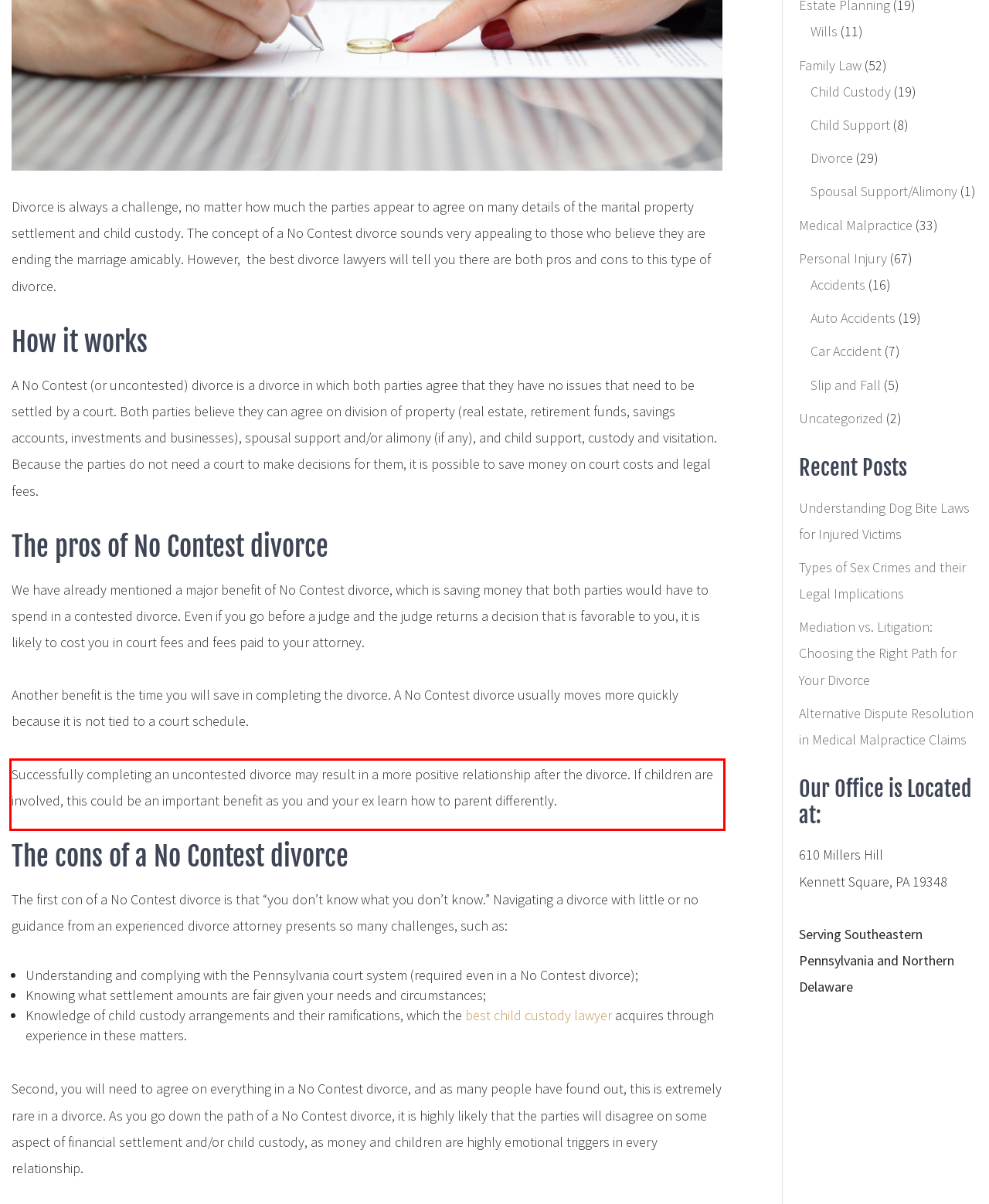Using the provided screenshot of a webpage, recognize and generate the text found within the red rectangle bounding box.

Successfully completing an uncontested divorce may result in a more positive relationship after the divorce. If children are involved, this could be an important benefit as you and your ex learn how to parent differently.